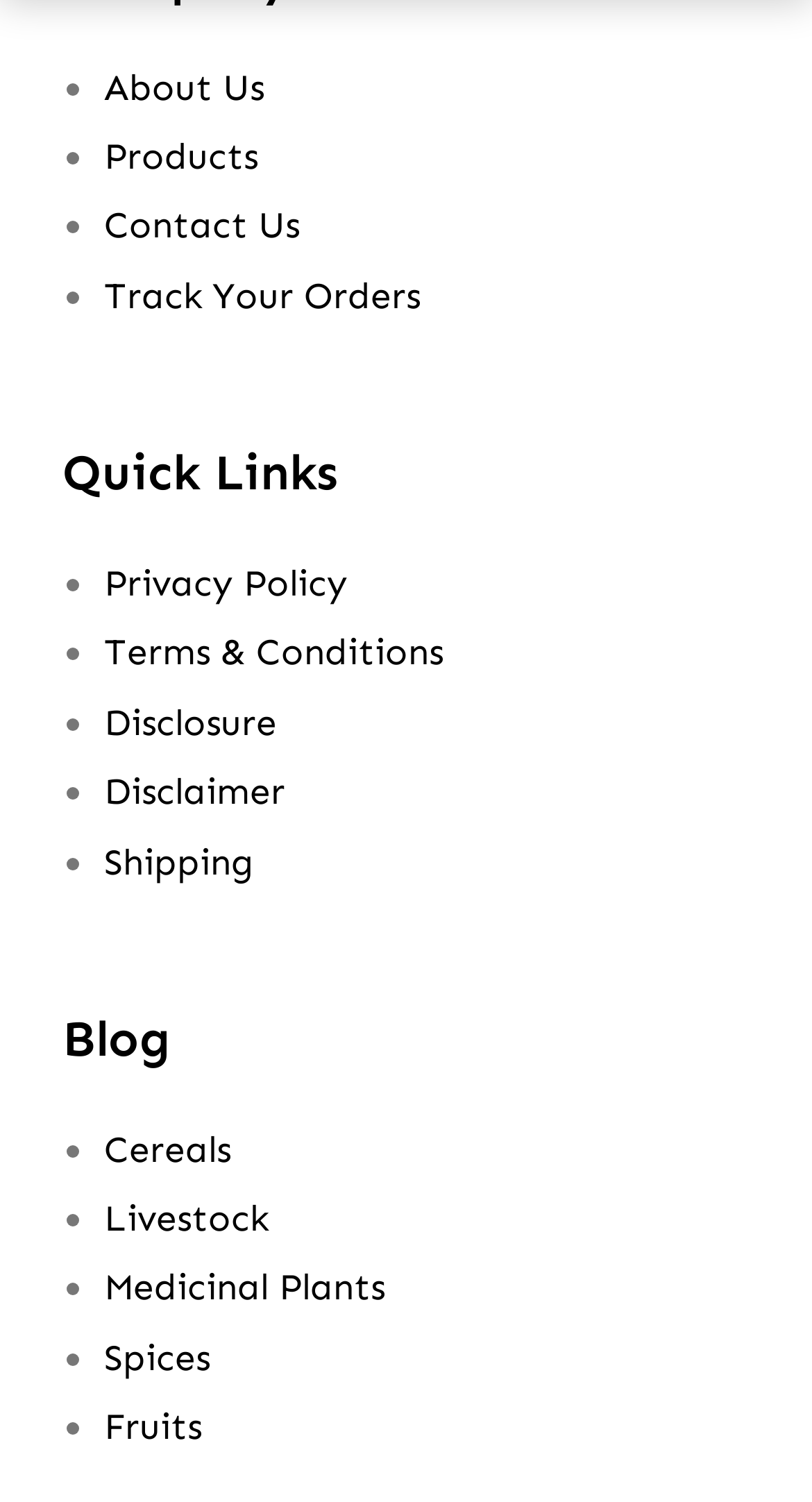Can you provide the bounding box coordinates for the element that should be clicked to implement the instruction: "read Privacy Policy"?

[0.128, 0.373, 0.428, 0.403]